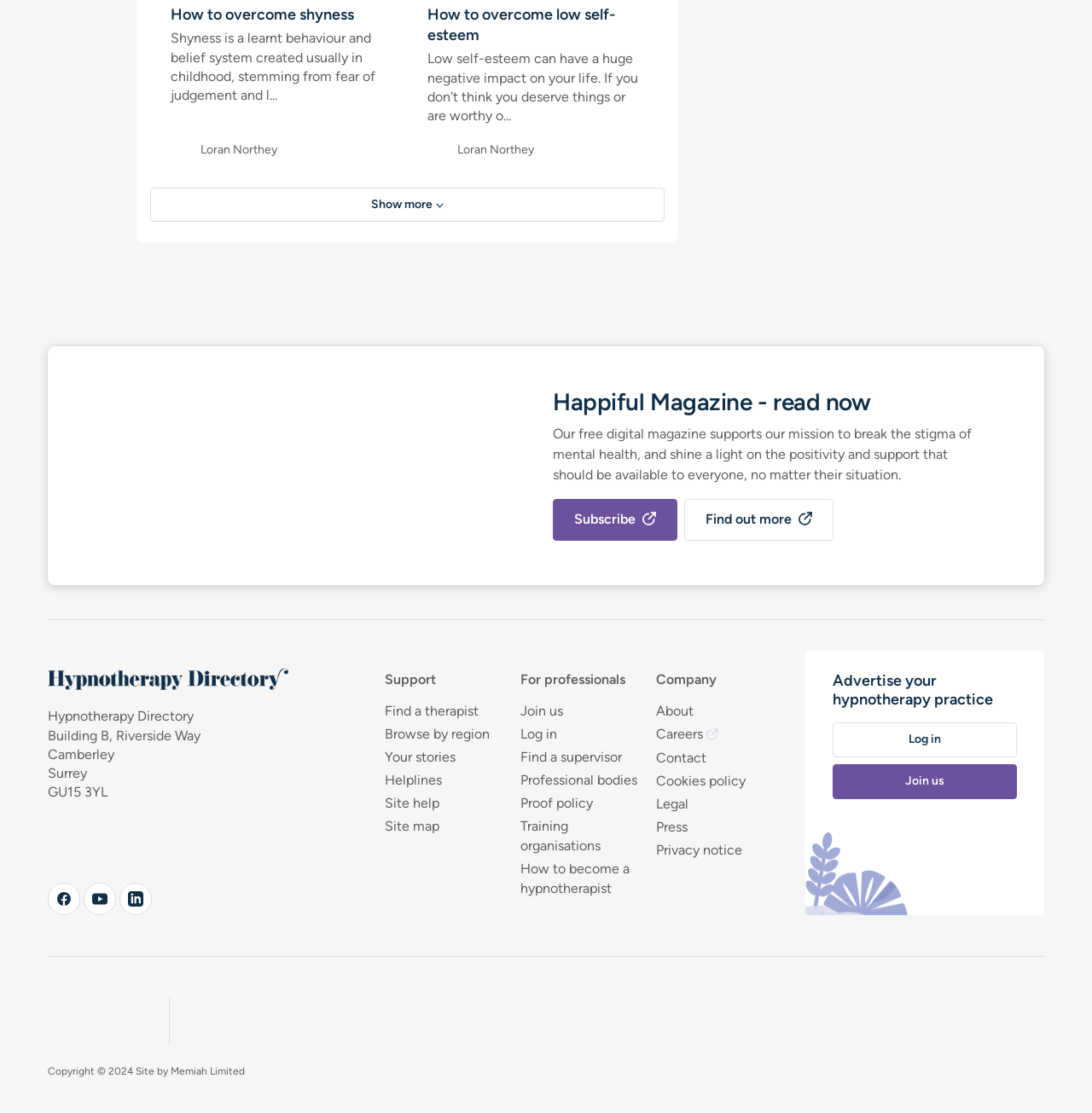How many issues of Happiful Magazine are shown?
Refer to the image and answer the question using a single word or phrase.

4